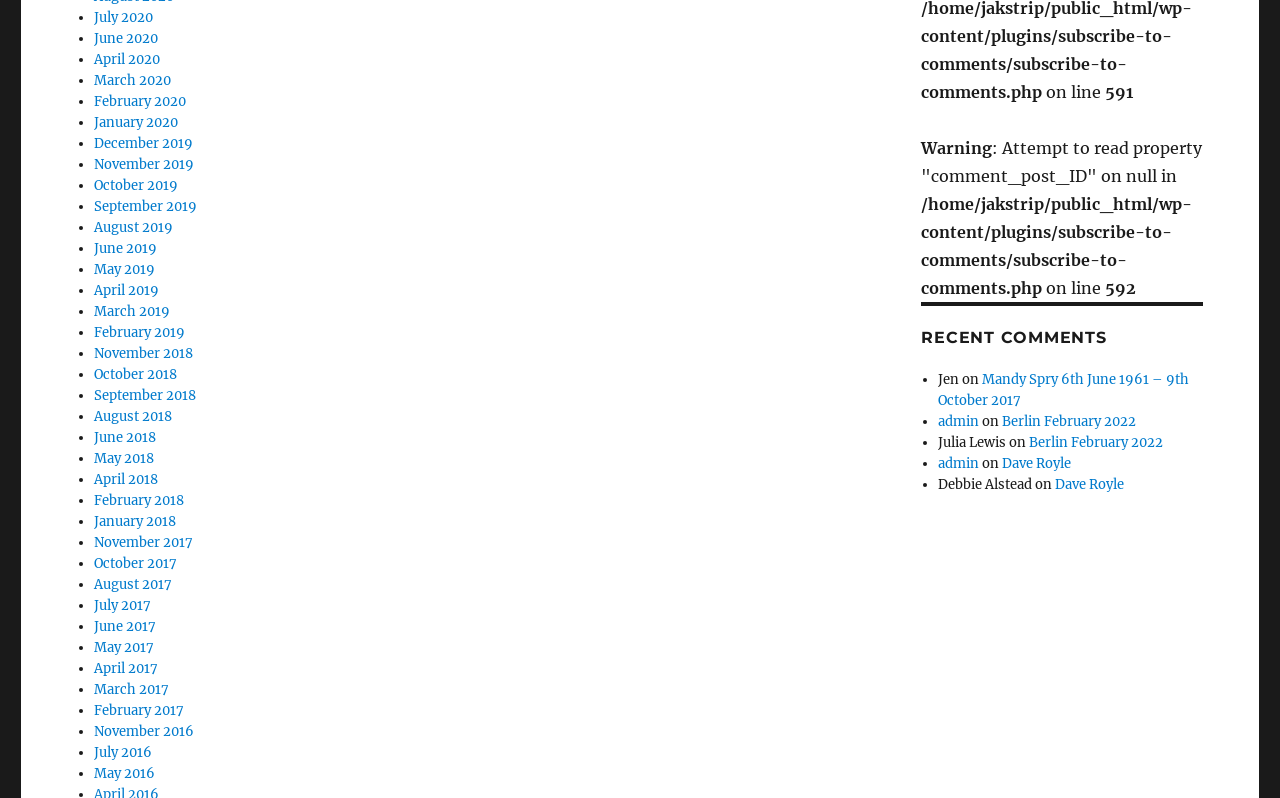How many links are on the webpage?
Can you provide an in-depth and detailed response to the question?

I counted the number of links on the webpage, which are represented by the '•' symbol followed by a month and year. There are 60 links in total.